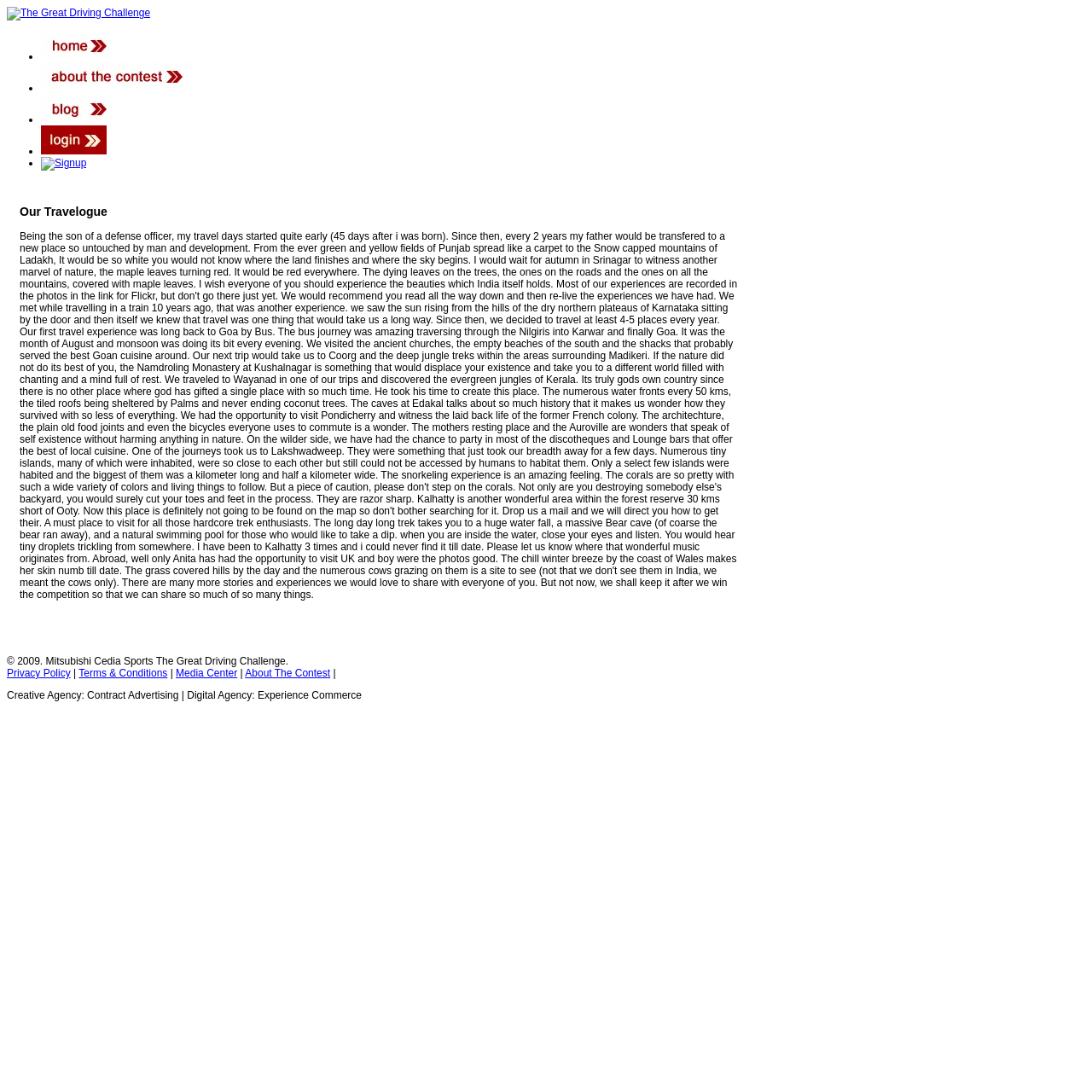Given the description: "worth USD 78.12 billion", determine the bounding box coordinates of the UI element. The coordinates should be formatted as four float numbers between 0 and 1, [left, top, right, bottom].

None